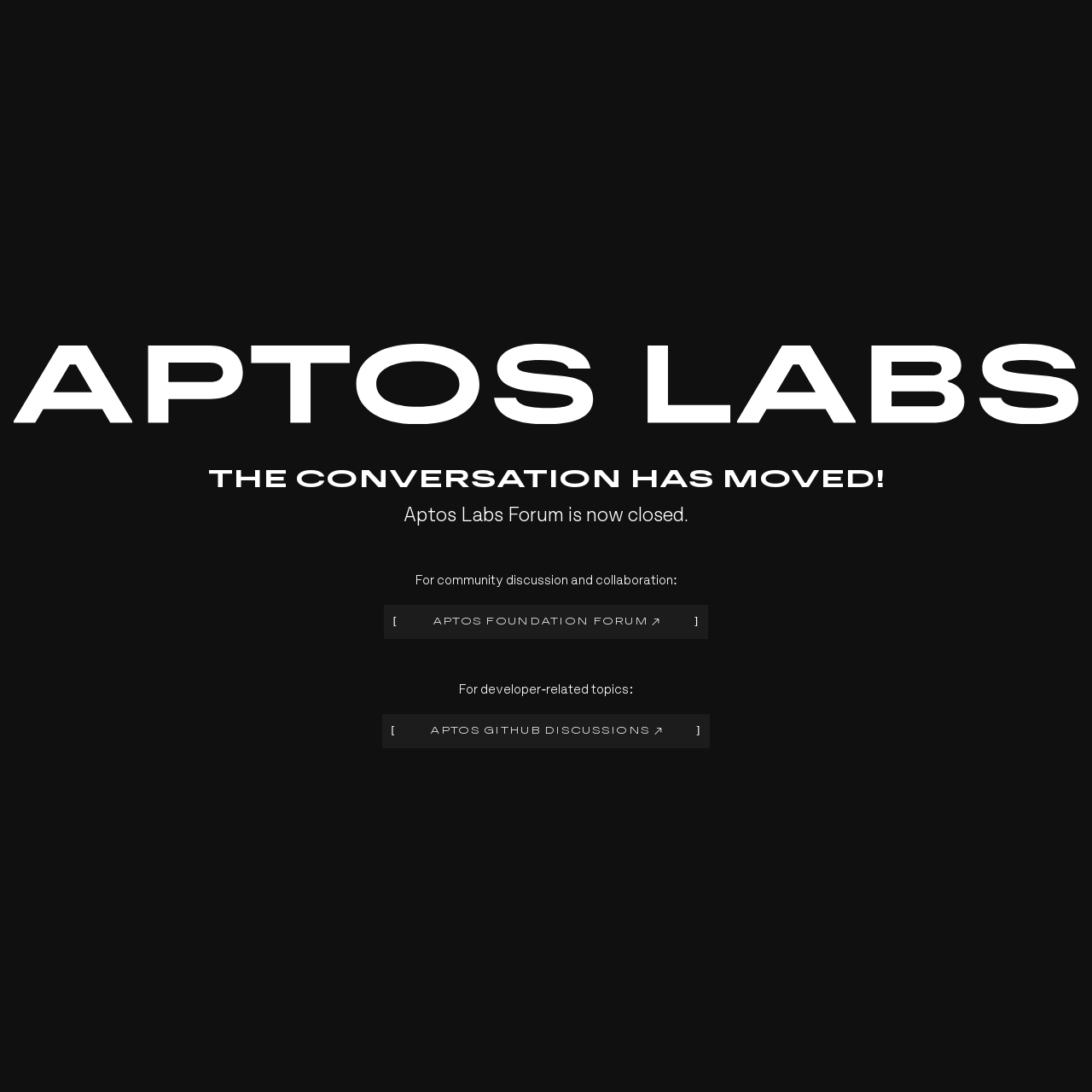What is the purpose of the Aptos Labs Forum?
Provide a detailed and extensive answer to the question.

The purpose of the Aptos Labs Forum can be inferred from the StaticText element with the text 'For community discussion and collaboration:' which suggests that the forum was intended for community discussion and collaboration.